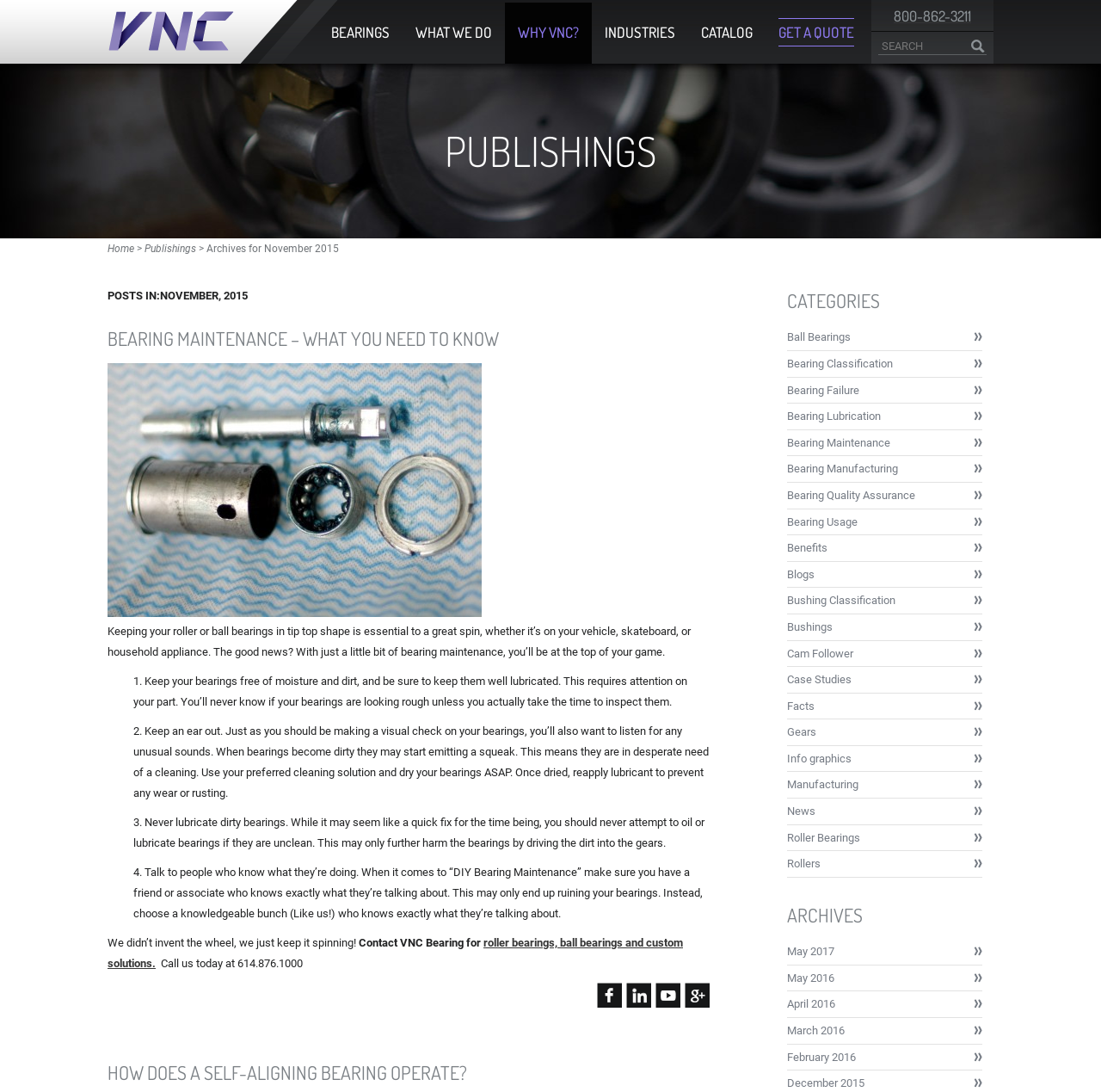Please locate the bounding box coordinates of the element that should be clicked to complete the given instruction: "Contact VNC Bearing".

[0.326, 0.857, 0.439, 0.869]